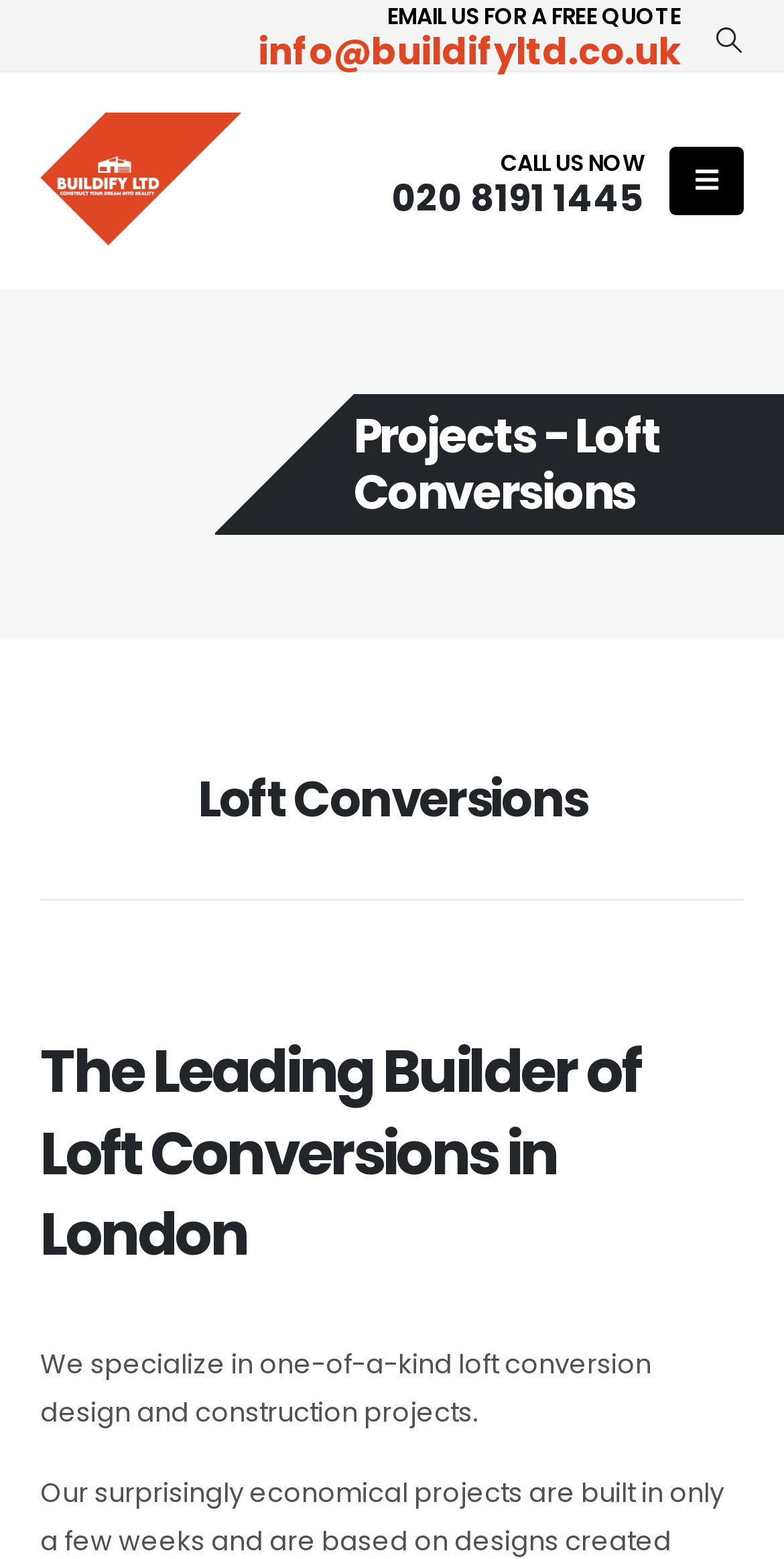Identify the coordinates of the bounding box for the element described below: "Search". Return the coordinates as four float numbers between 0 and 1: [left, top, right, bottom].

[0.91, 0.01, 0.949, 0.041]